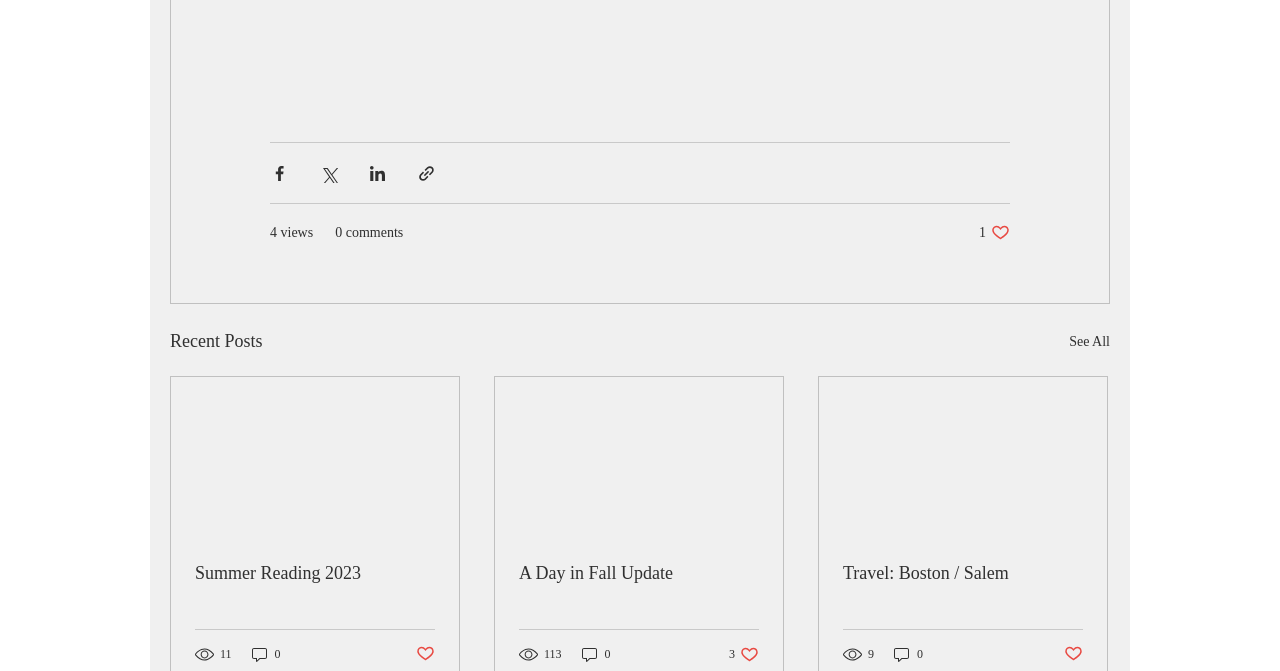What is the heading above the posts?
Give a one-word or short phrase answer based on the image.

Recent Posts